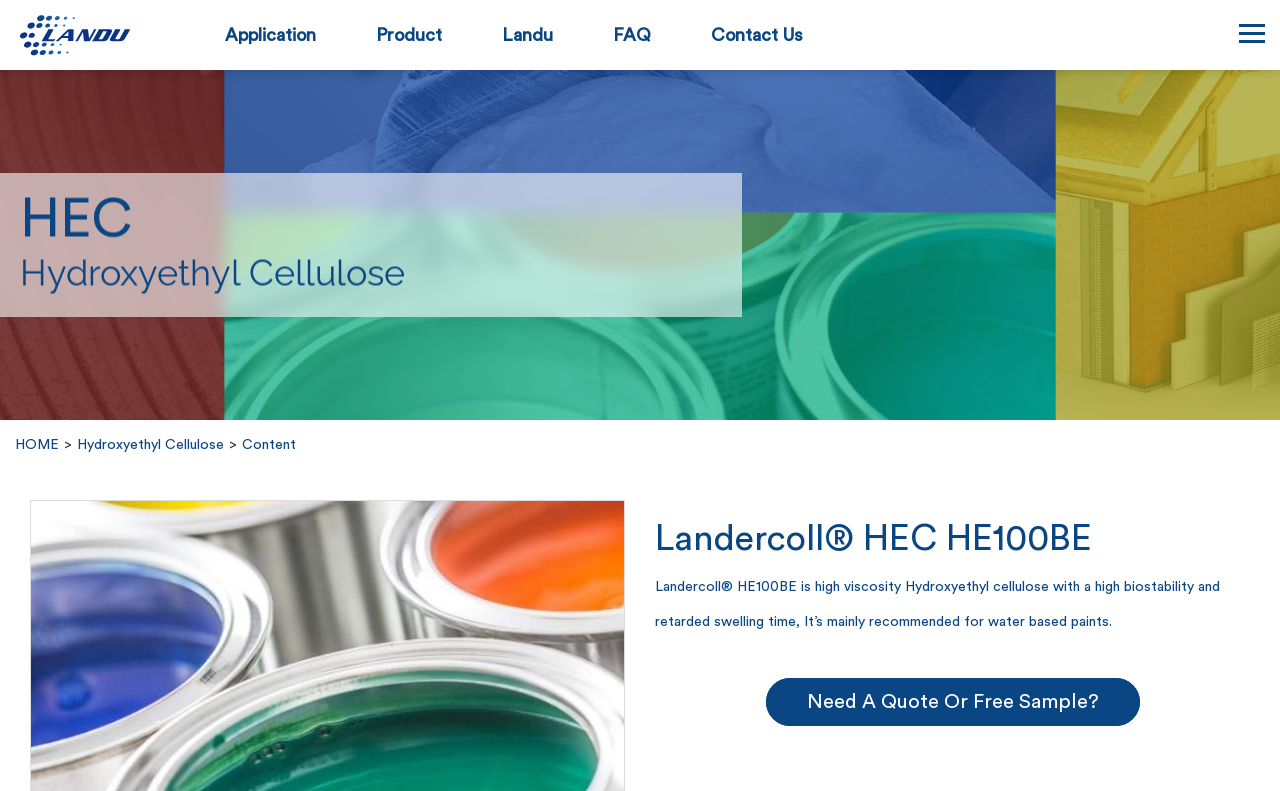Find the bounding box coordinates of the clickable area required to complete the following action: "Go to the 'FAQ' page".

[0.455, 0.0, 0.532, 0.088]